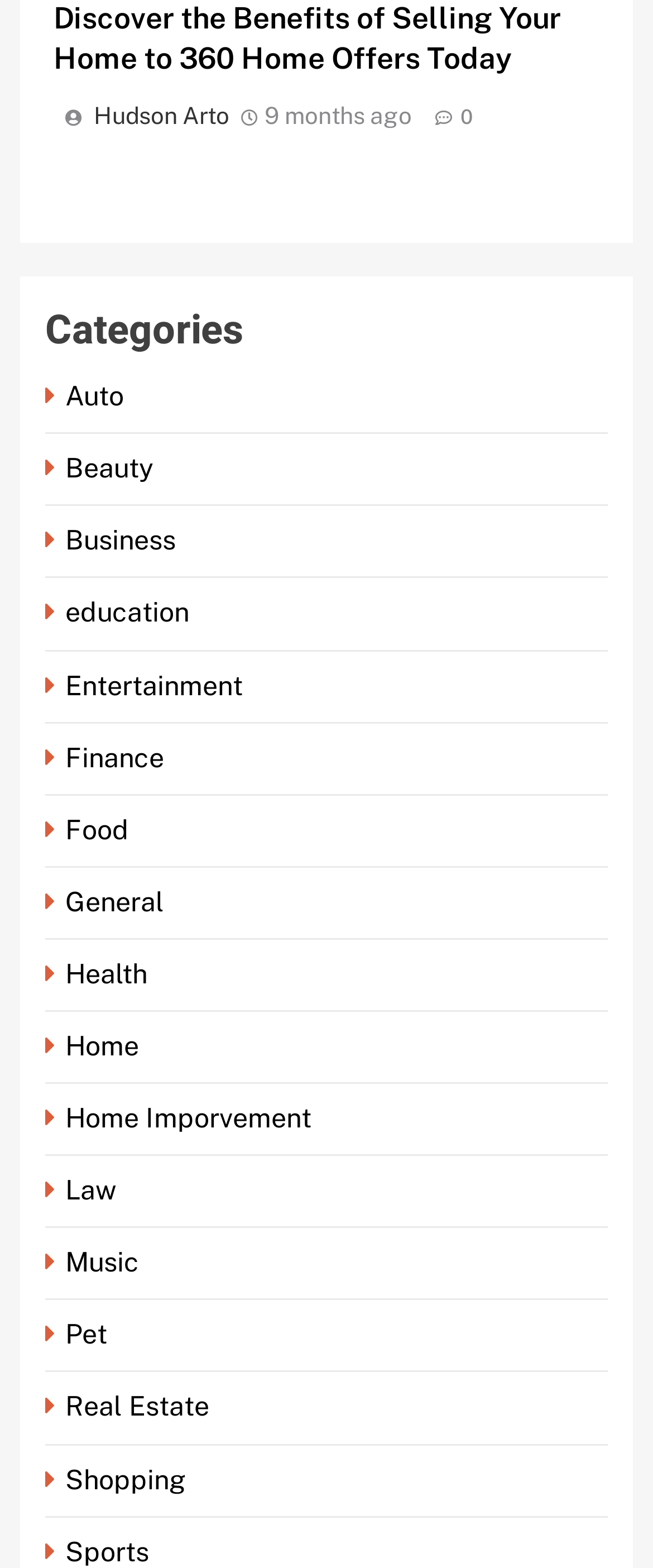Determine the bounding box coordinates of the section to be clicked to follow the instruction: "Read the post from 'Hudson Arto'". The coordinates should be given as four float numbers between 0 and 1, formatted as [left, top, right, bottom].

[0.1, 0.065, 0.364, 0.082]